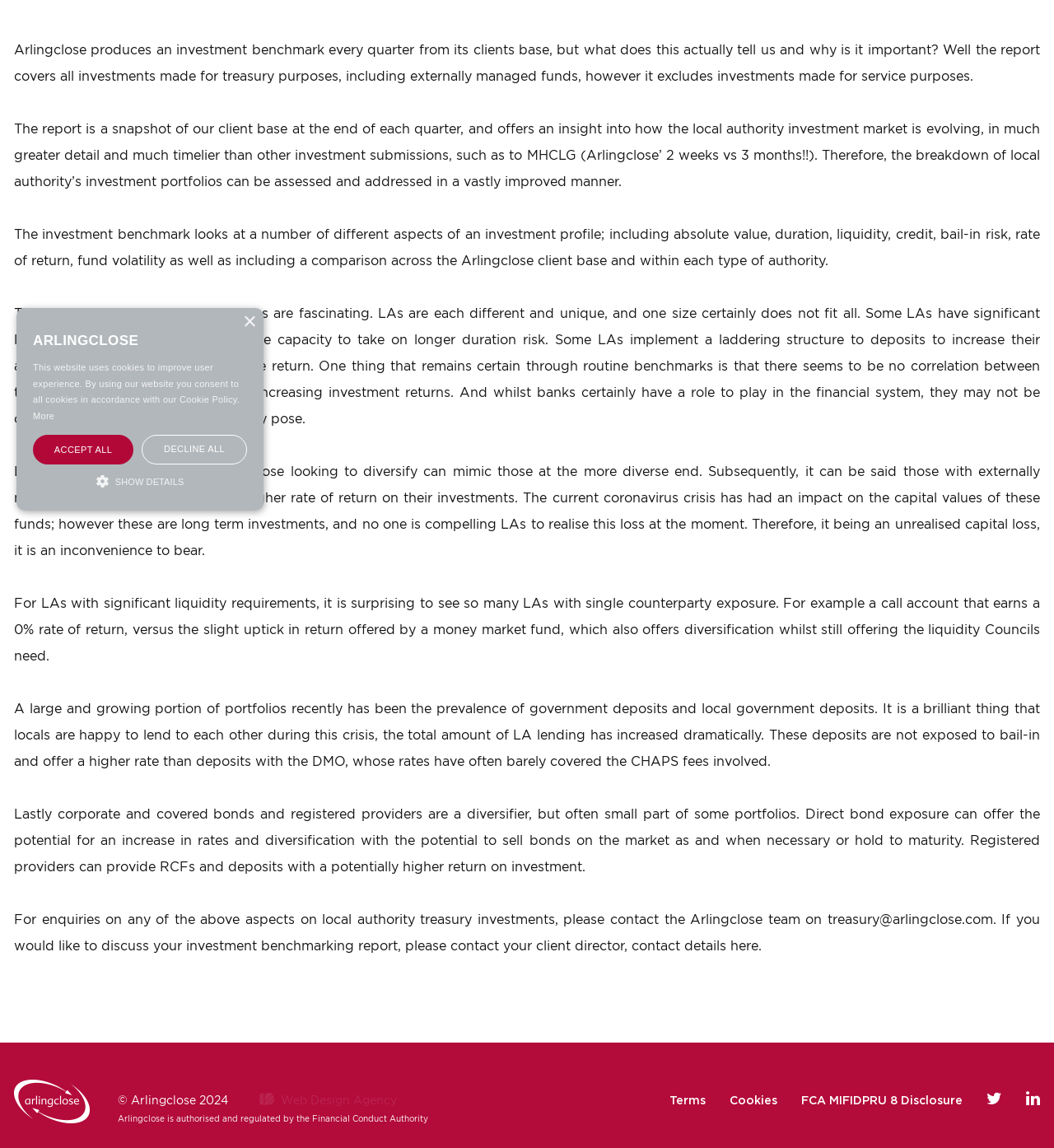For the given element description parent_node: © Arlingclose 2024, determine the bounding box coordinates of the UI element. The coordinates should follow the format (top-left x, top-left y, bottom-right x, bottom-right y) and be within the range of 0 to 1.

[0.013, 0.953, 0.112, 0.963]